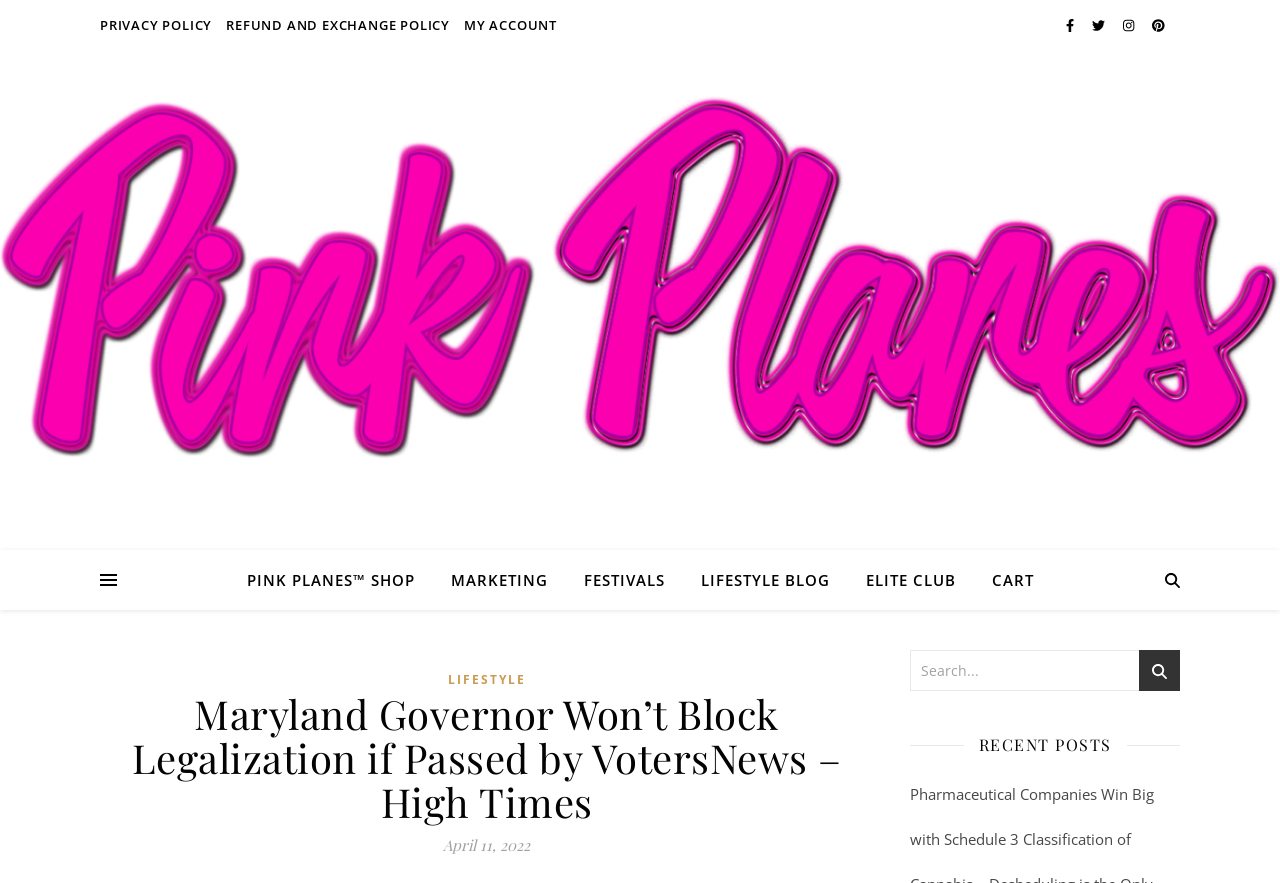What is the name of the shop?
From the screenshot, supply a one-word or short-phrase answer.

PINK PLANES